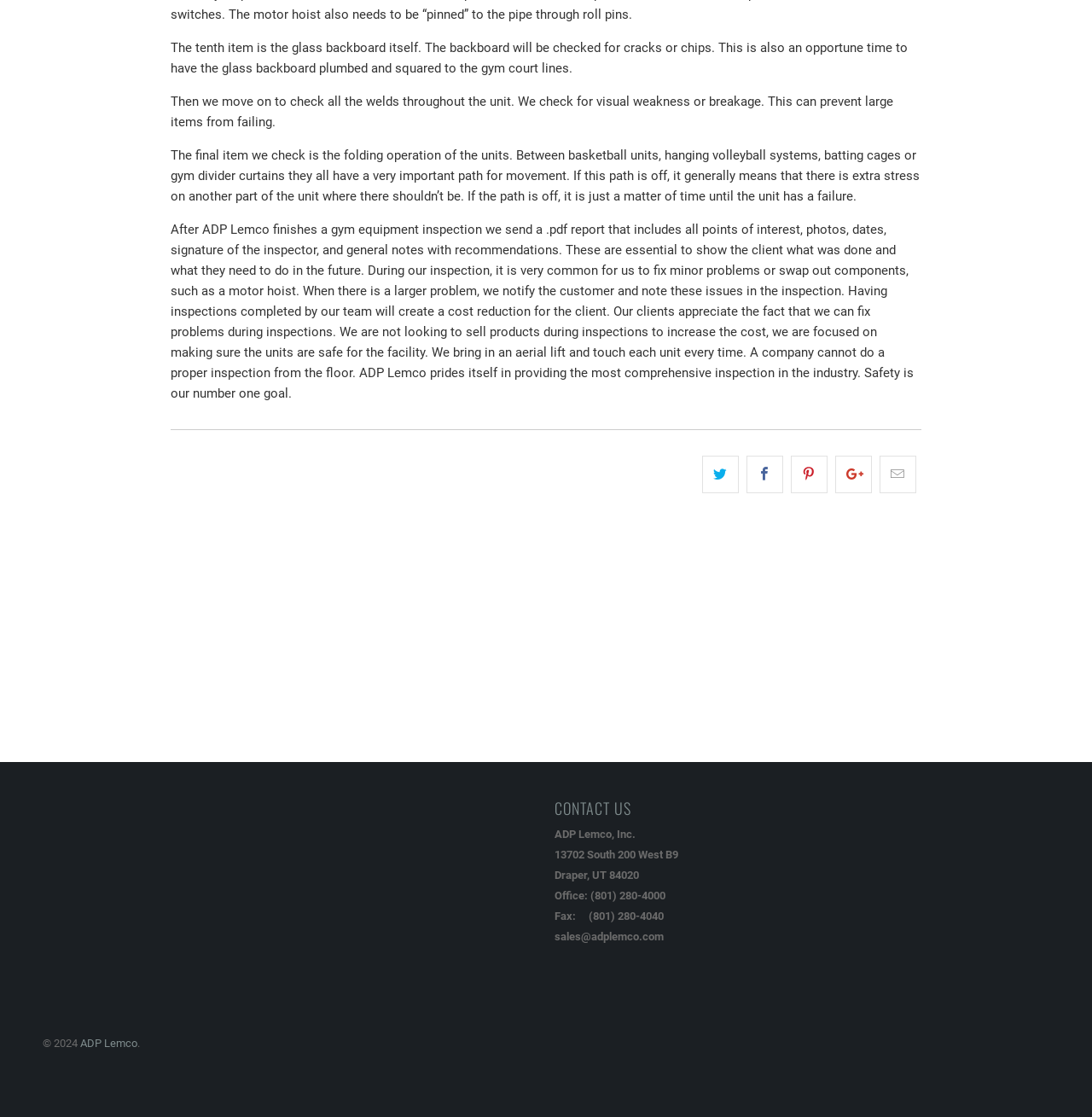Using the webpage screenshot and the element description name="contact[email]" placeholder="Enter your email address...", determine the bounding box coordinates. Specify the coordinates in the format (top-left x, top-left y, bottom-right x, bottom-right y) with values ranging from 0 to 1.

[0.325, 0.616, 0.575, 0.648]